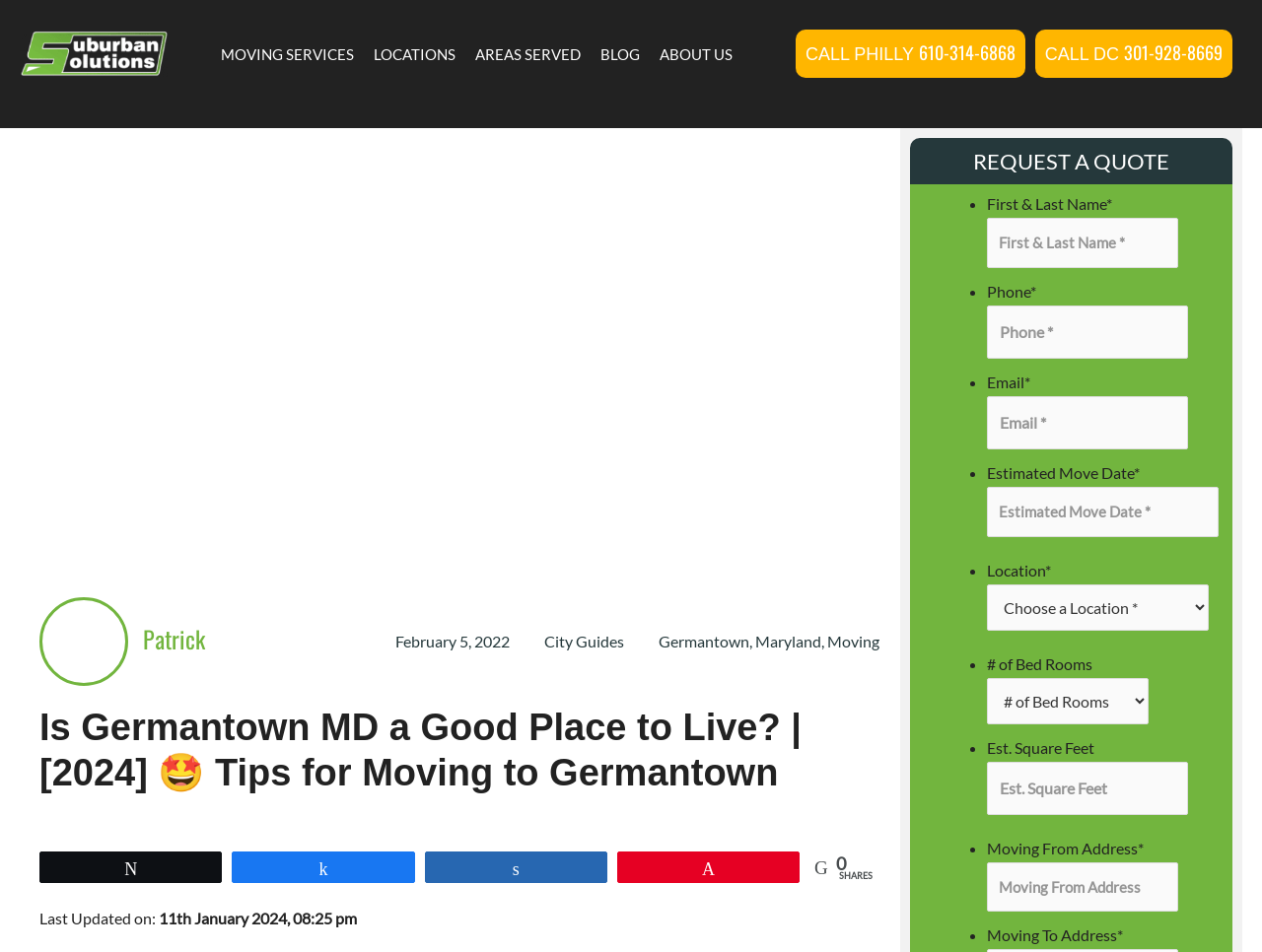Determine the bounding box coordinates of the UI element that matches the following description: "Moving Services". The coordinates should be four float numbers between 0 and 1 in the format [left, top, right, bottom].

[0.038, 0.141, 0.129, 0.158]